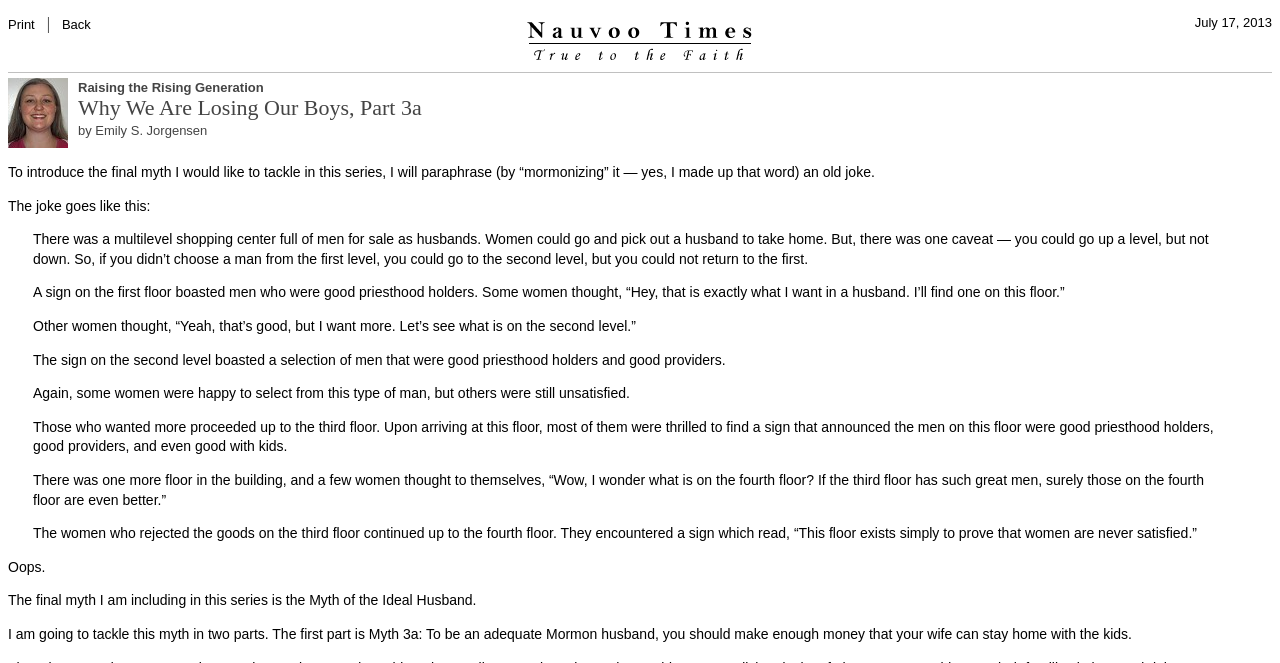Kindly respond to the following question with a single word or a brief phrase: 
What is the date of the article?

July 17, 2013